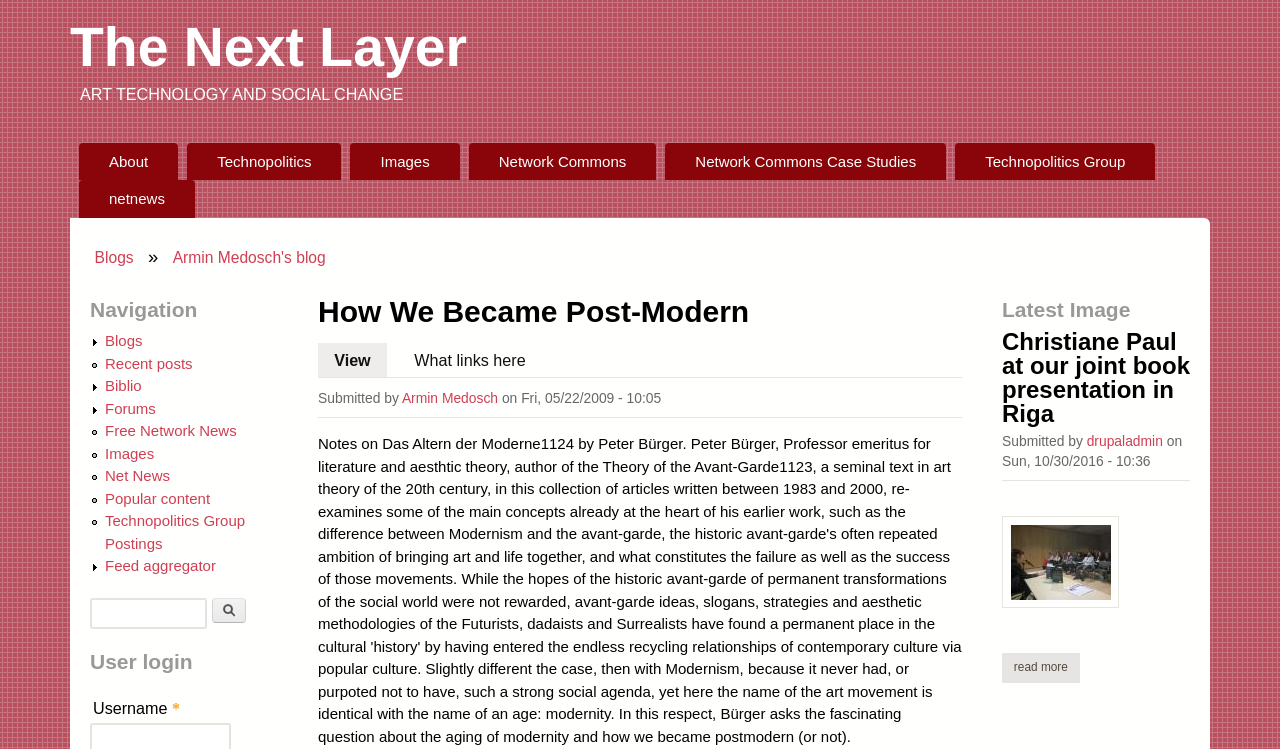Identify the bounding box coordinates for the element you need to click to achieve the following task: "Log in with your username". The coordinates must be four float values ranging from 0 to 1, formatted as [left, top, right, bottom].

[0.073, 0.933, 0.134, 0.957]